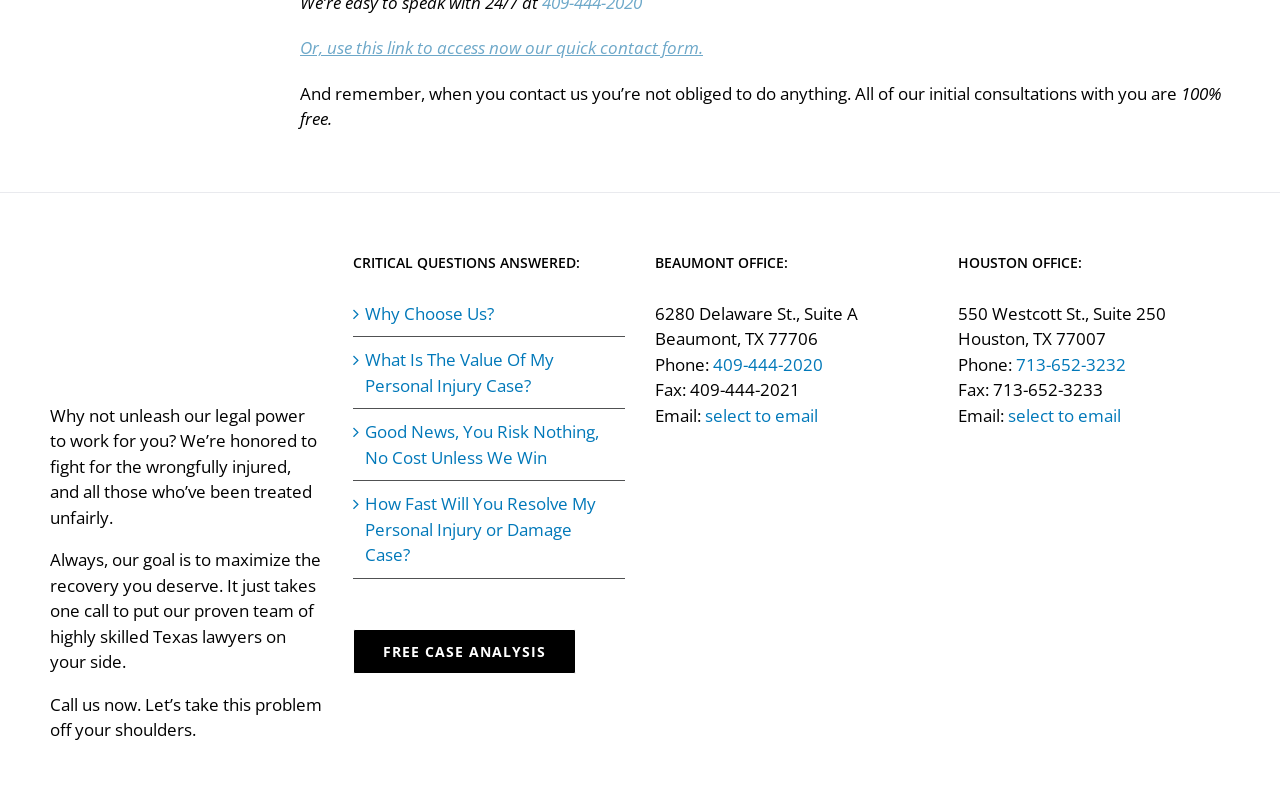Find the bounding box coordinates for the element described here: "alt="ramsey law logo 100"".

[0.039, 0.321, 0.146, 0.35]